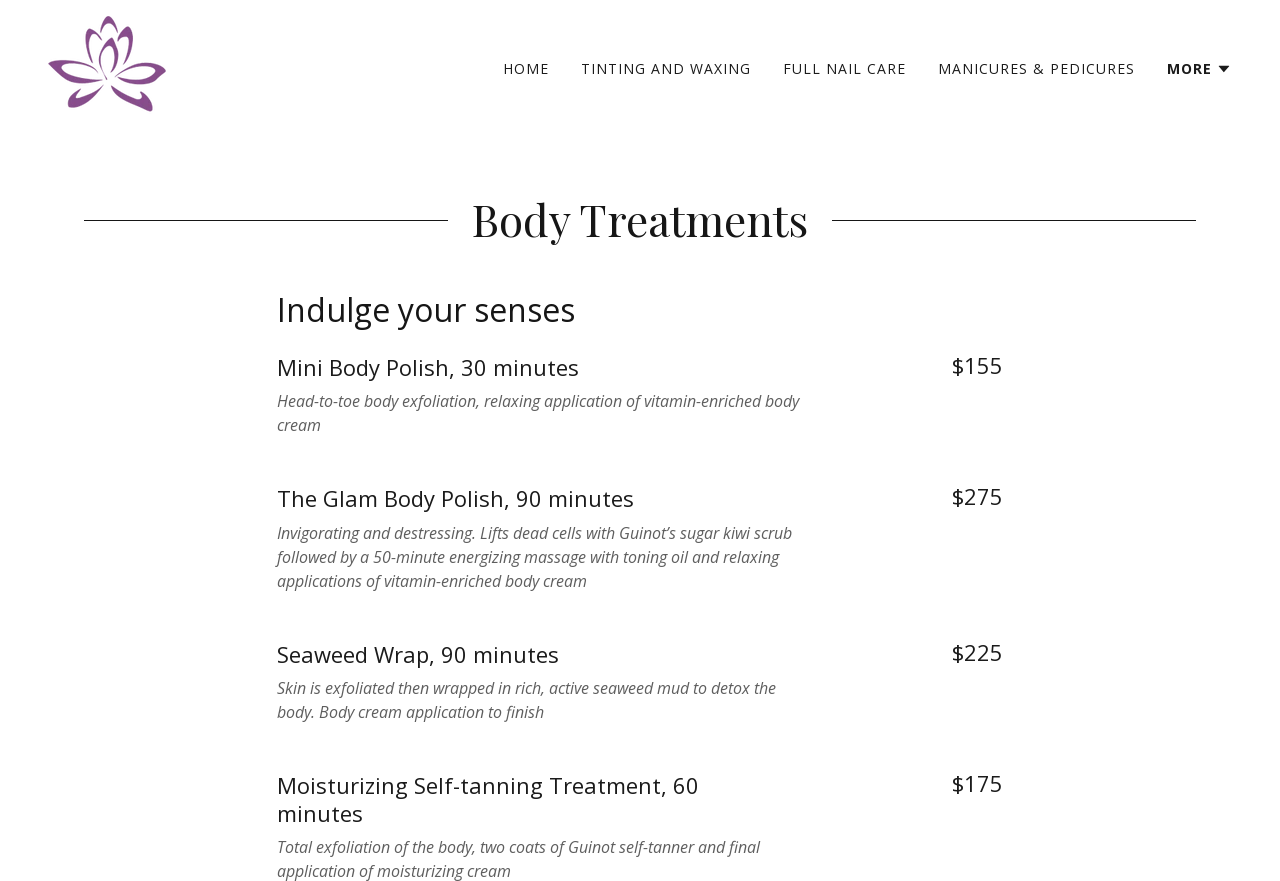What is the purpose of the 'Moisturizing Self-tanning Treatment, 60 minutes'?
Please provide a detailed and comprehensive answer to the question.

By reading the description of the 'Moisturizing Self-tanning Treatment, 60 minutes', I can infer that the purpose of this treatment is to moisturize and self-tan the skin.